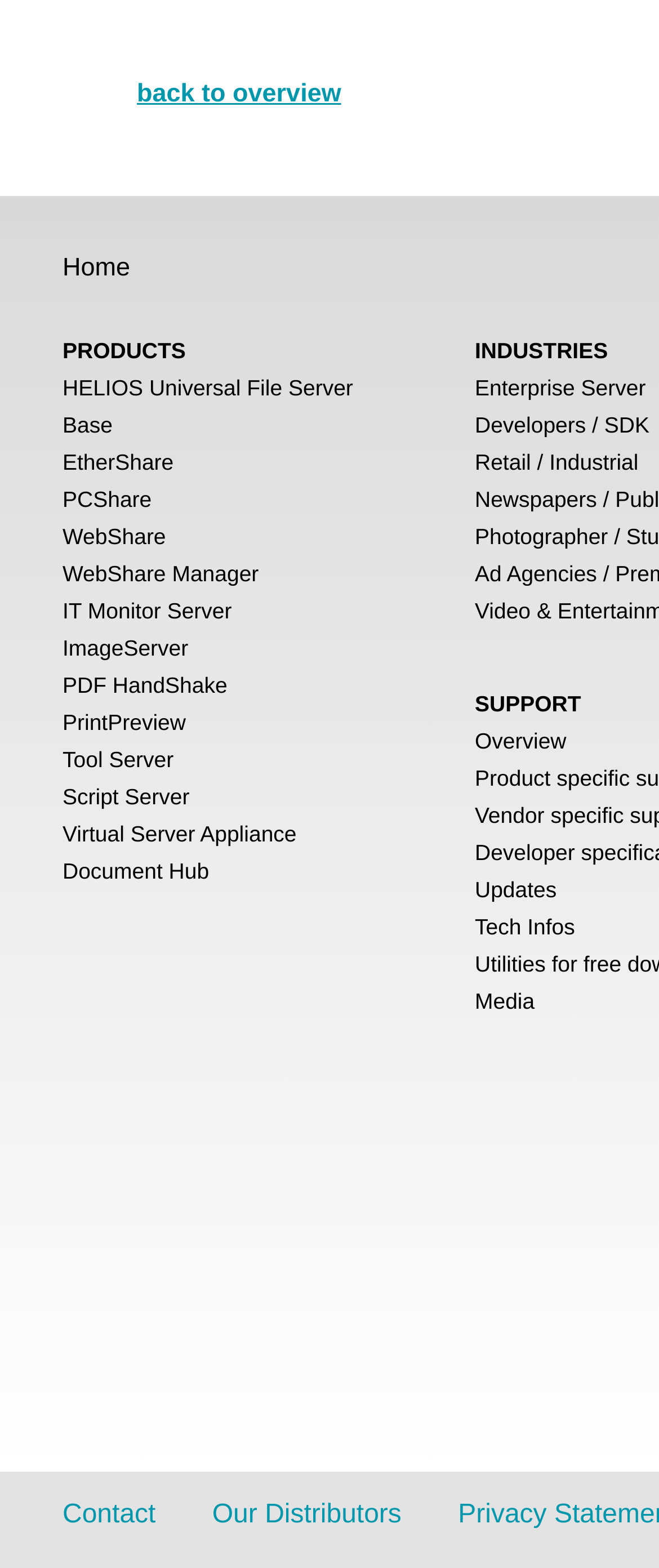Please identify the bounding box coordinates of the clickable area that will allow you to execute the instruction: "go to home page".

[0.095, 0.162, 0.197, 0.18]